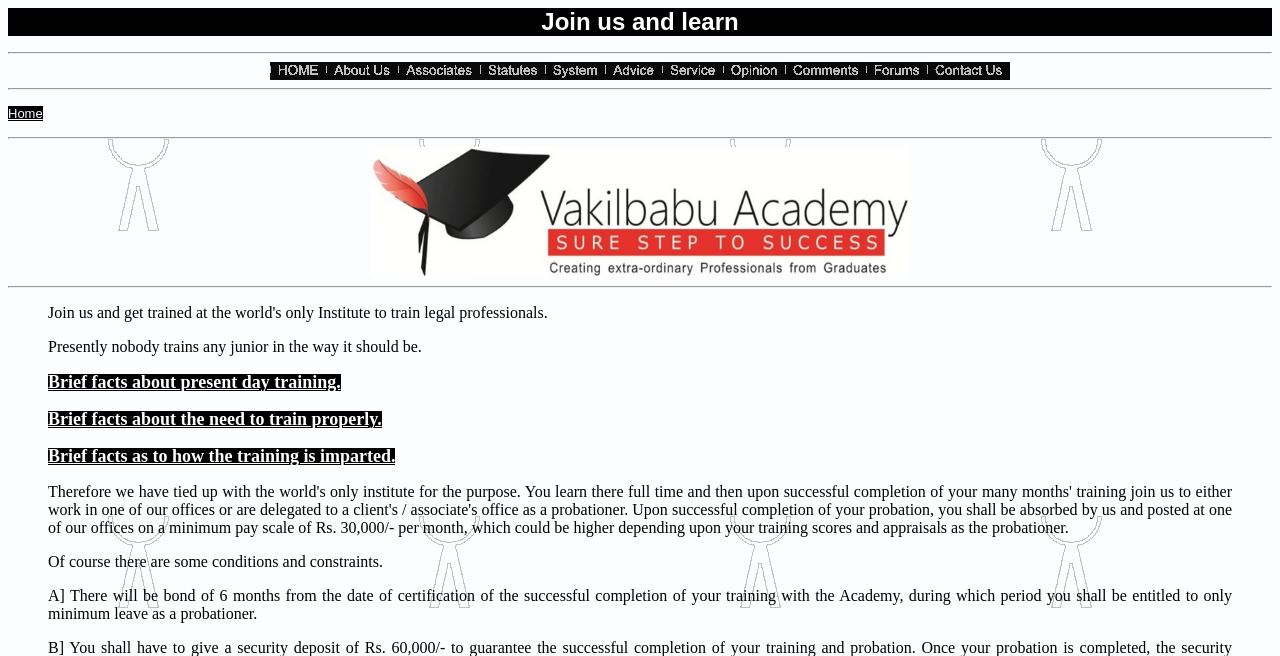Locate the bounding box coordinates of the area that needs to be clicked to fulfill the following instruction: "Go to the Forums page". The coordinates should be in the format of four float numbers between 0 and 1, namely [left, top, right, bottom].

[0.677, 0.101, 0.724, 0.127]